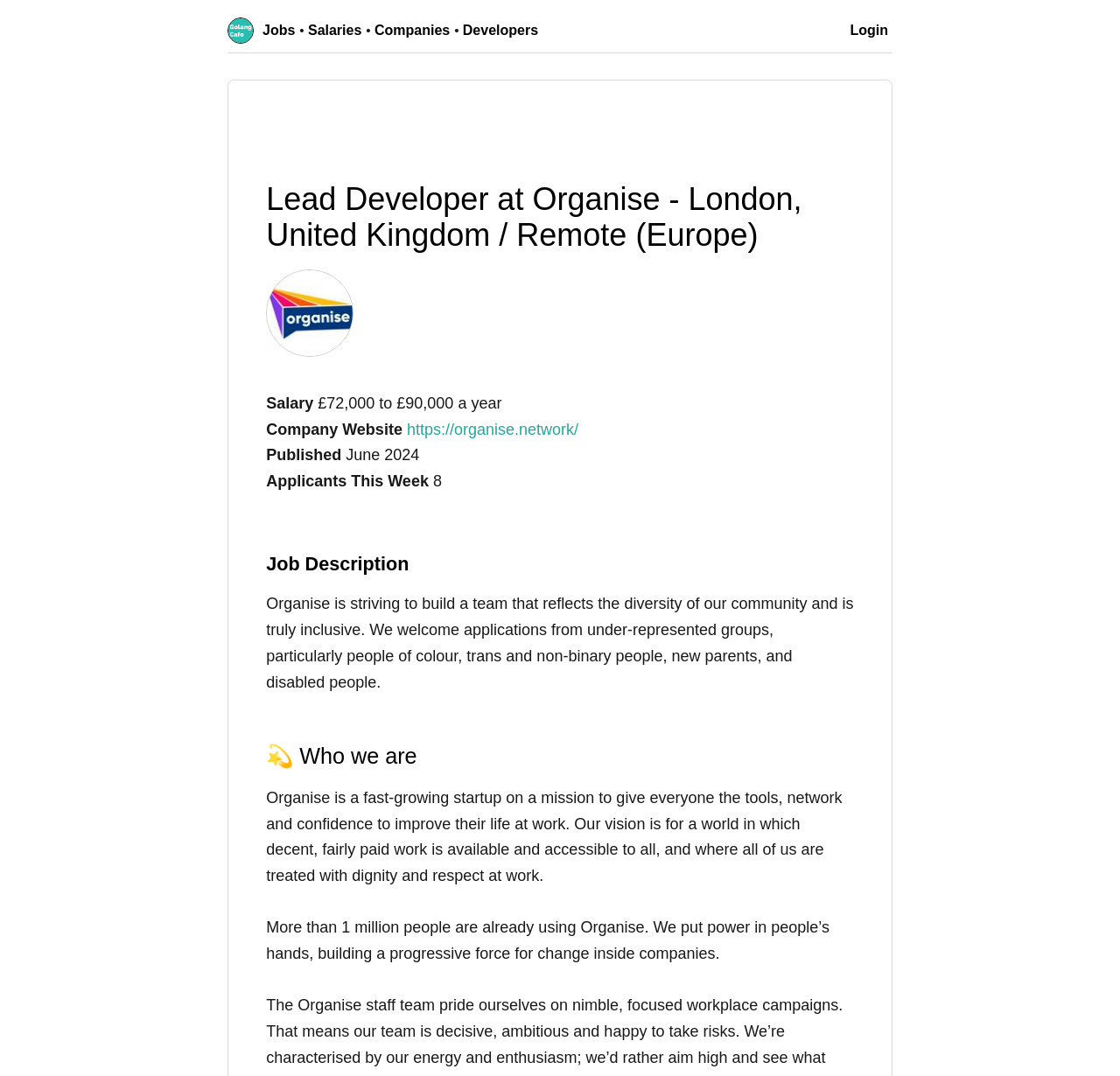Answer briefly with one word or phrase:
What is the salary range for this job?

£72,000 to £90,000 a year